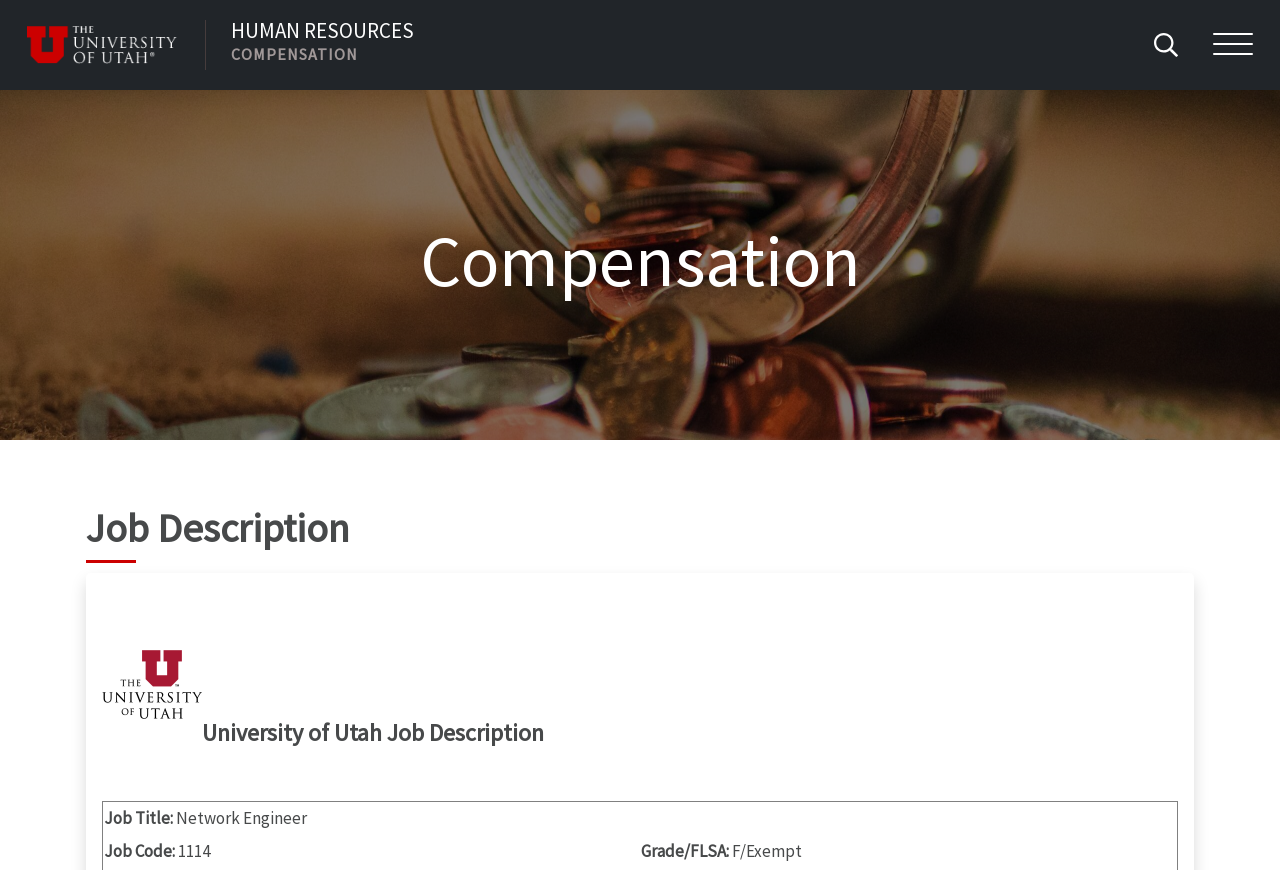Refer to the image and provide an in-depth answer to the question: 
What is the job code of the job description?

The job code can be found in the gridcell with the text 'Job Code: 1114'.